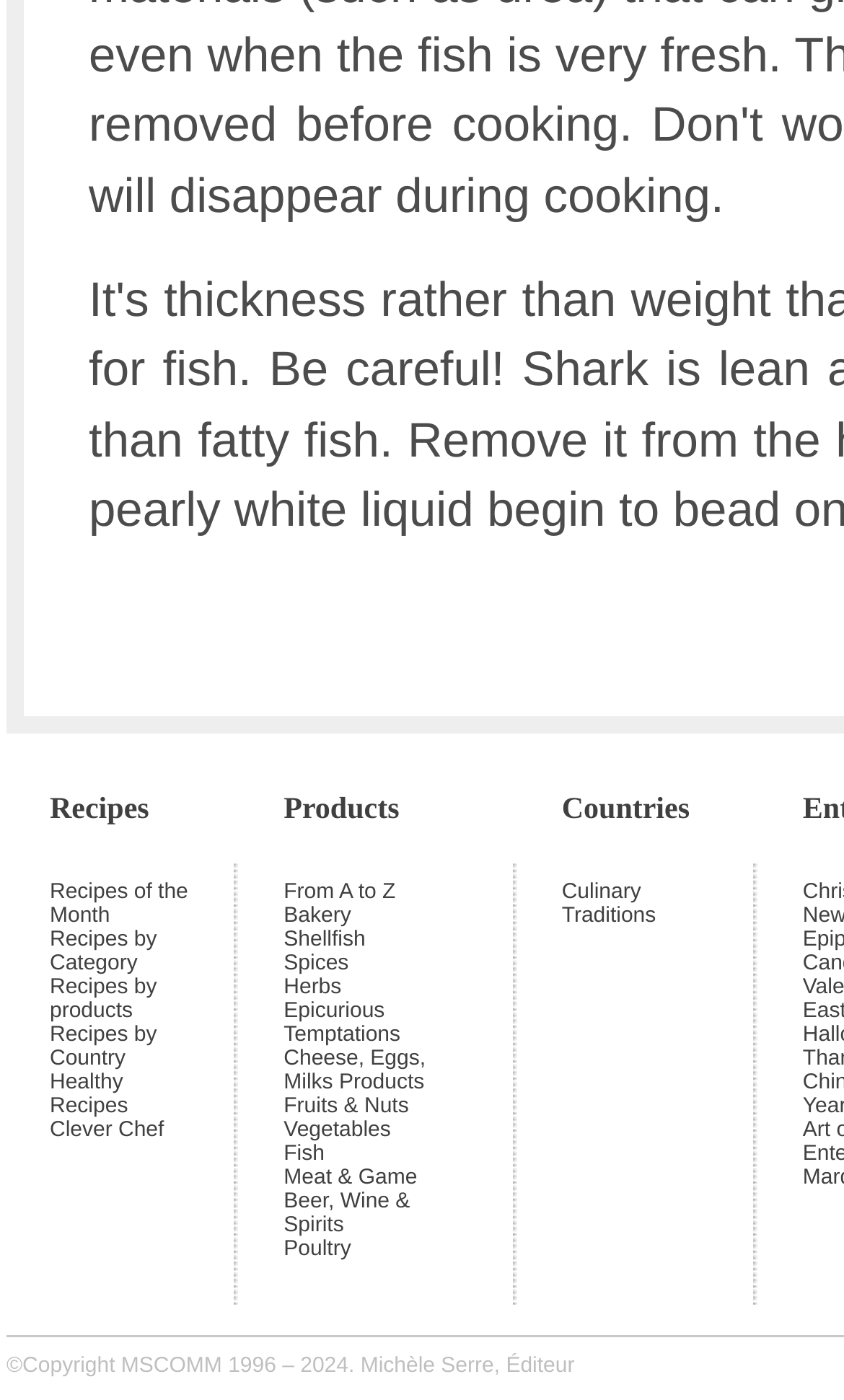Locate the bounding box coordinates of the region to be clicked to comply with the following instruction: "Click on Recipes". The coordinates must be four float numbers between 0 and 1, in the form [left, top, right, bottom].

[0.059, 0.567, 0.177, 0.59]